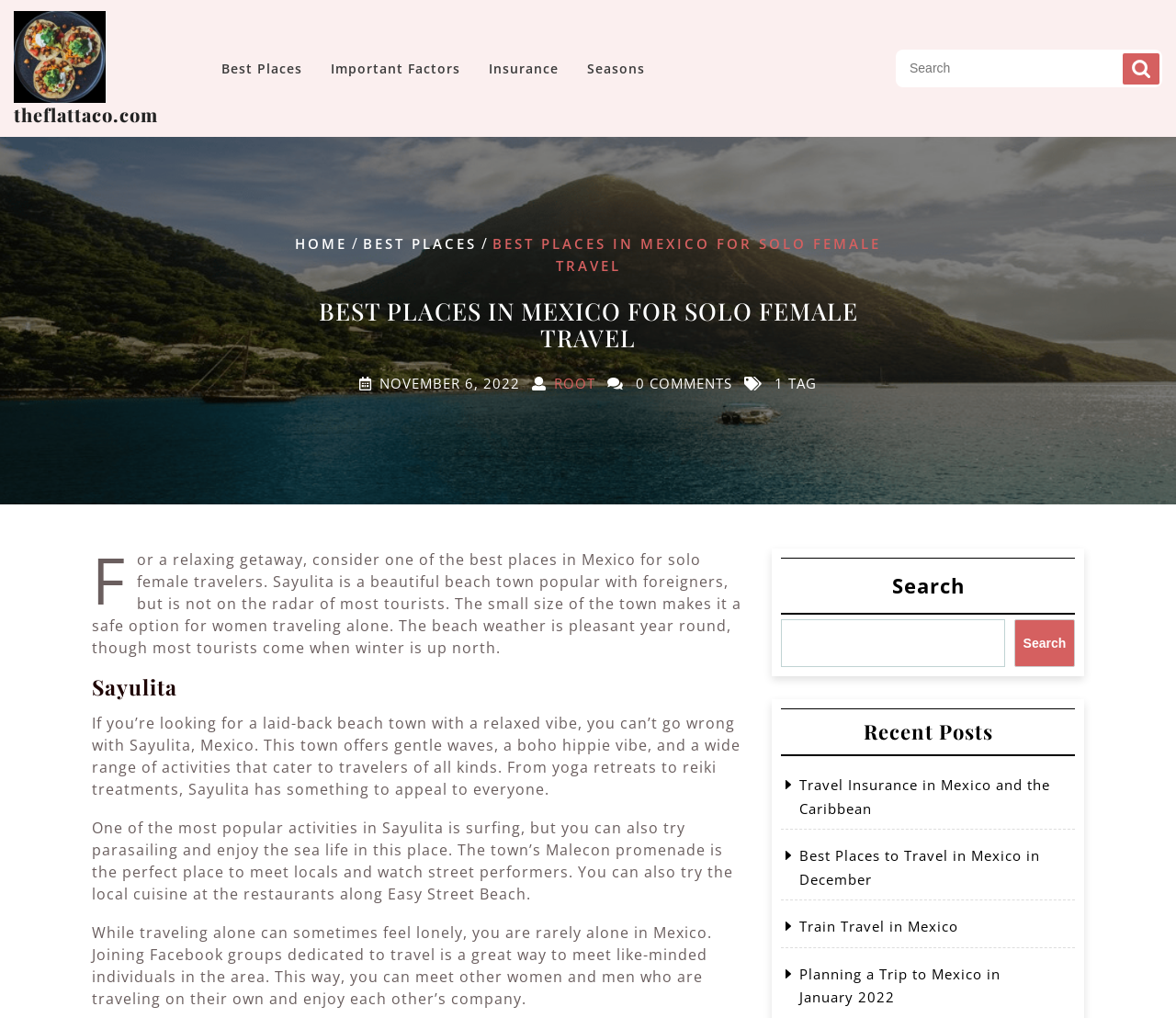Find the bounding box coordinates of the element you need to click on to perform this action: 'View the 'Recent Posts''. The coordinates should be represented by four float values between 0 and 1, in the format [left, top, right, bottom].

None